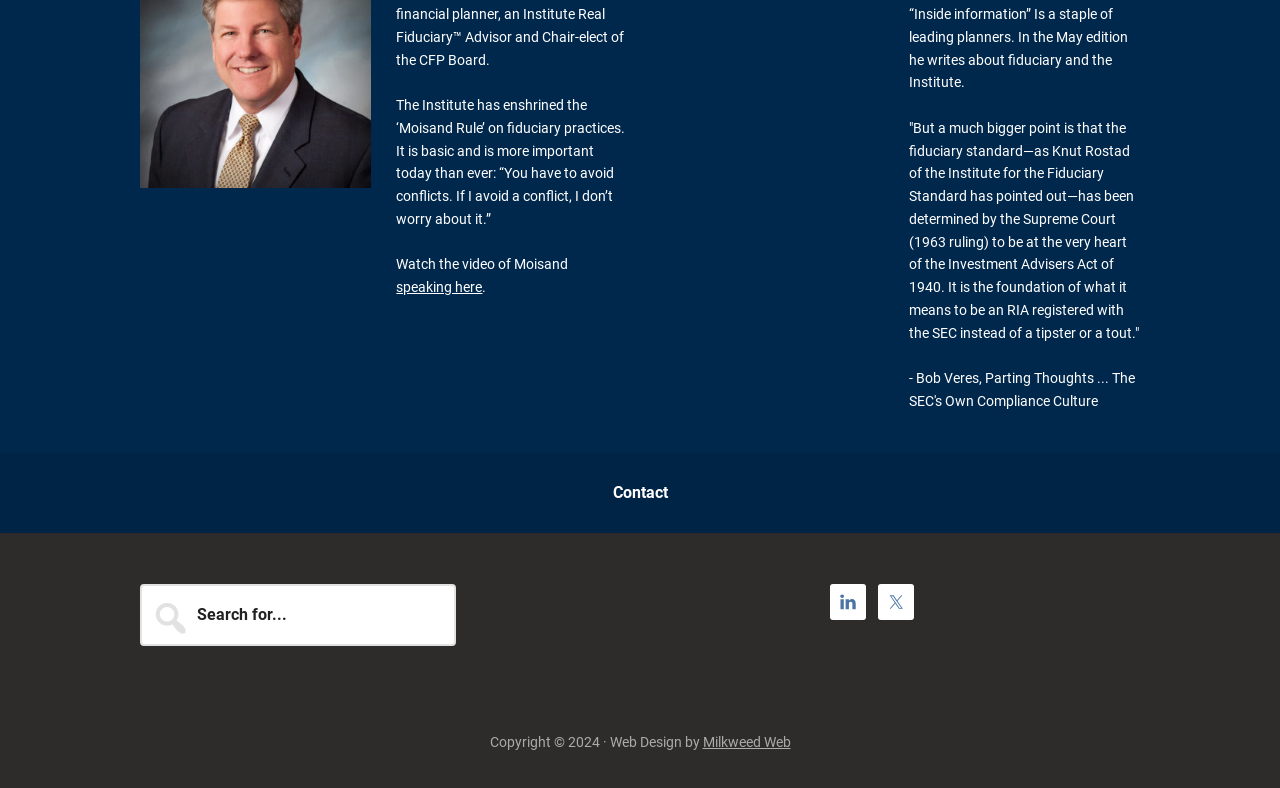Please find the bounding box for the following UI element description. Provide the coordinates in (top-left x, top-left y, bottom-right x, bottom-right y) format, with values between 0 and 1: LinkedIn

[0.648, 0.741, 0.676, 0.787]